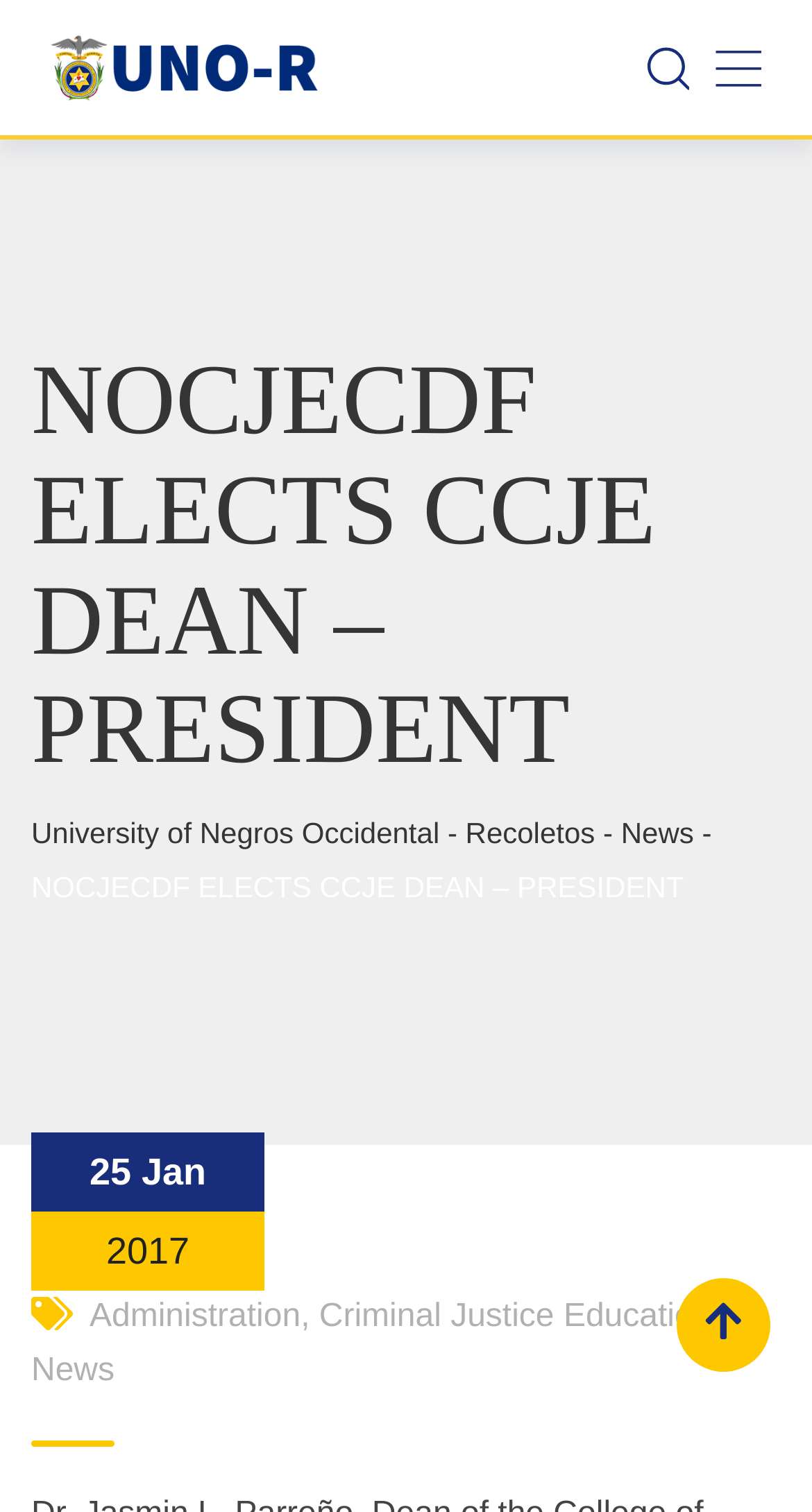Given the description: "Criminal Justice Education", determine the bounding box coordinates of the UI element. The coordinates should be formatted as four float numbers between 0 and 1, [left, top, right, bottom].

[0.393, 0.859, 0.876, 0.883]